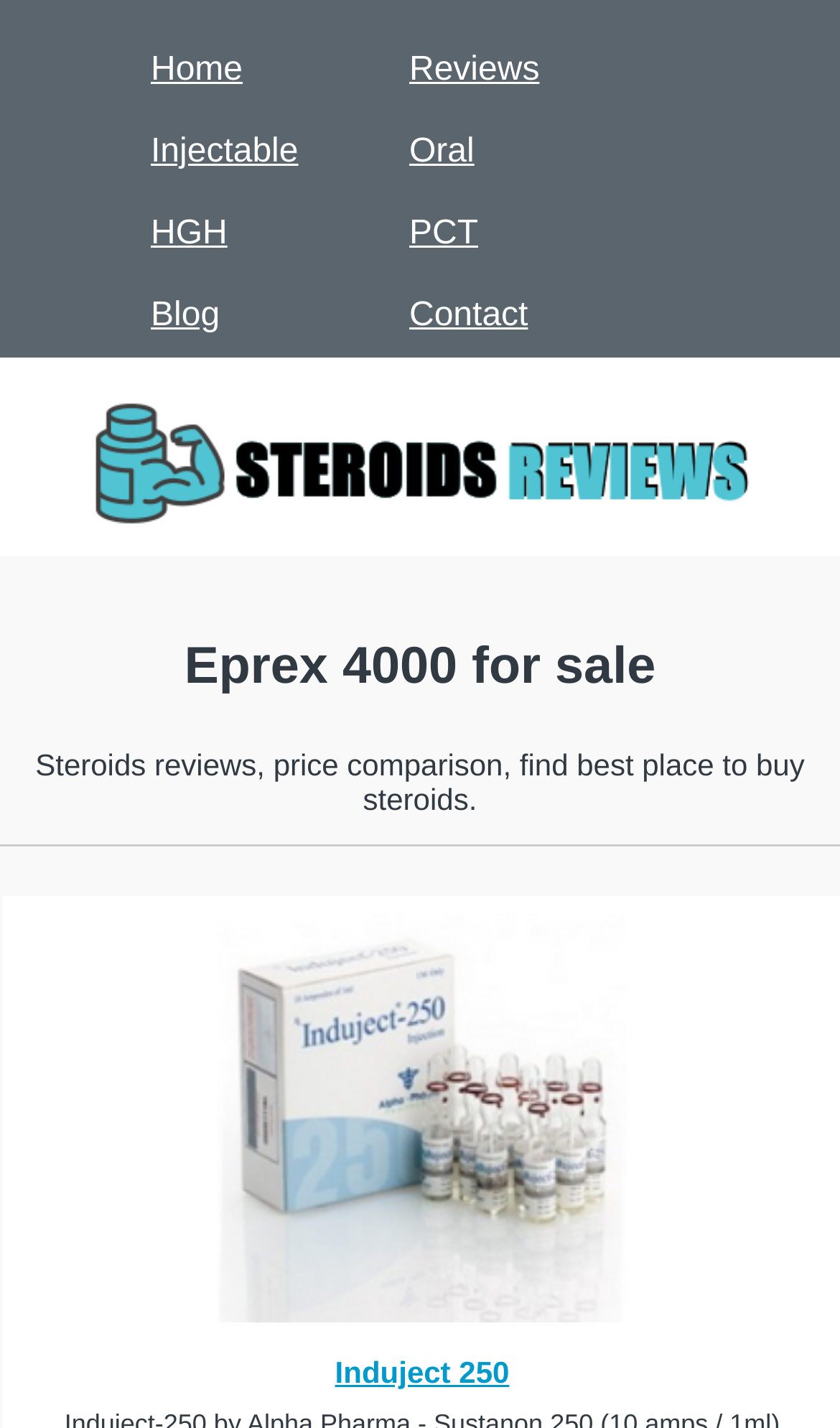Determine the bounding box coordinates for the area that should be clicked to carry out the following instruction: "Browse the Blog section".

[0.154, 0.193, 0.287, 0.249]